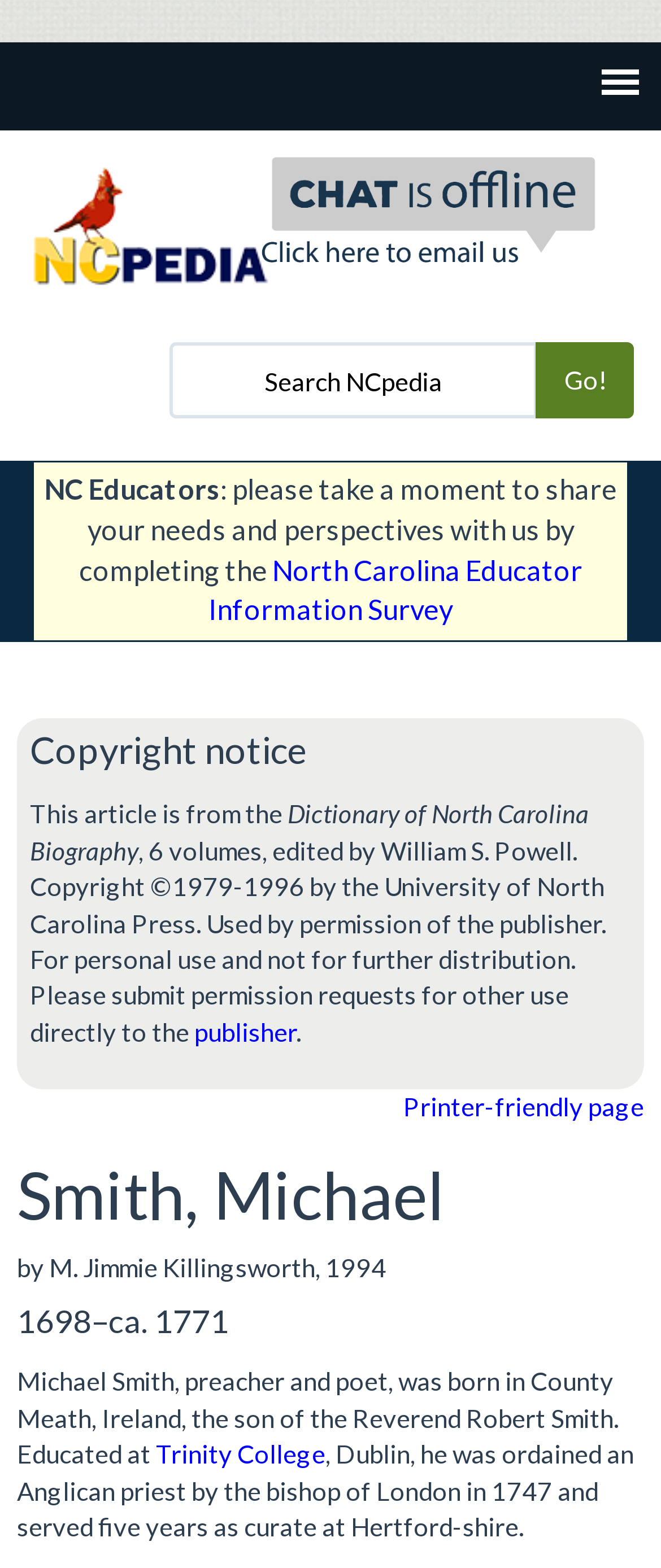What is the name of the college mentioned in the text?
Based on the visual content, answer with a single word or a brief phrase.

Trinity College